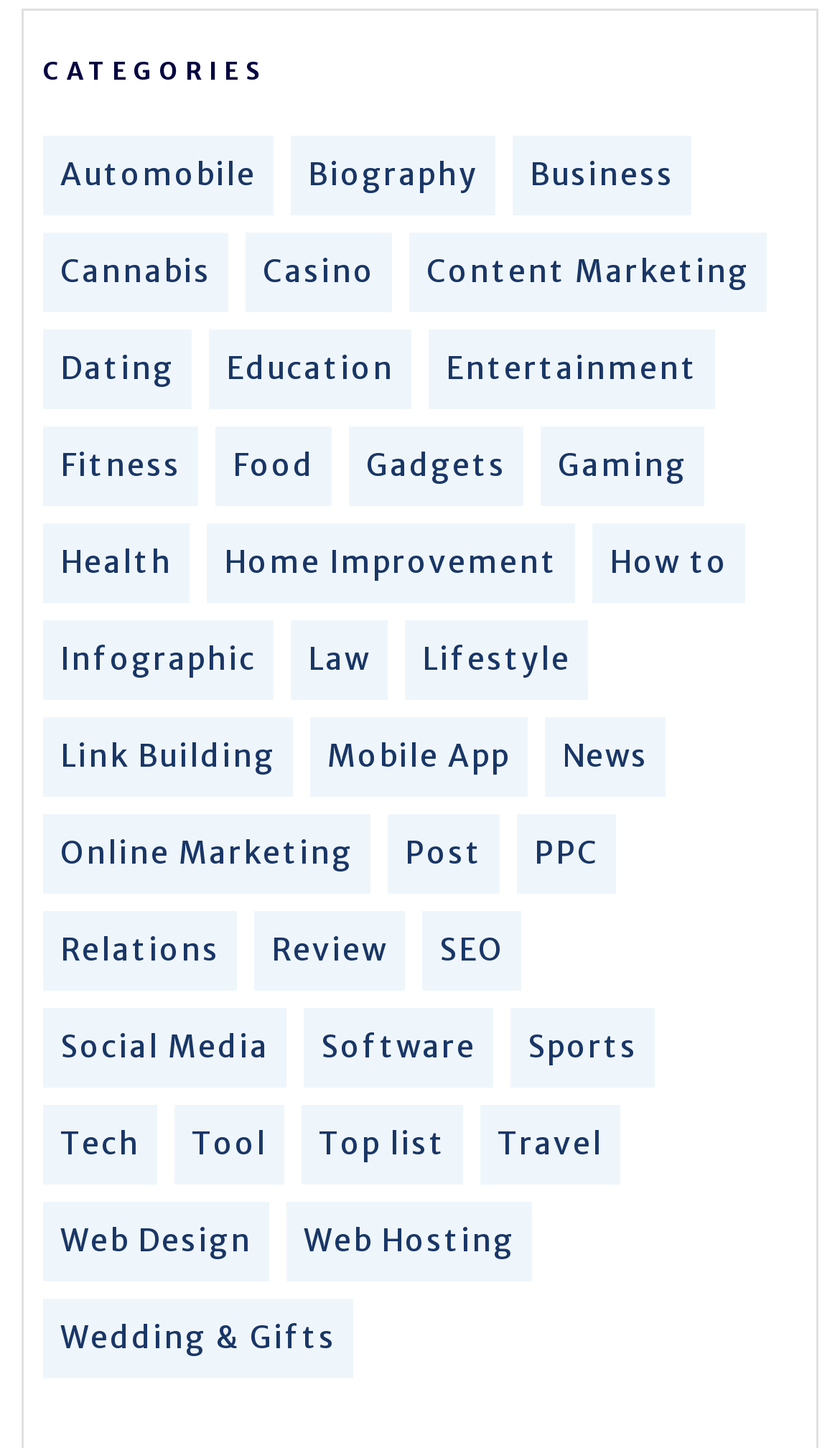Locate the bounding box coordinates of the element you need to click to accomplish the task described by this instruction: "Go to Careers".

None